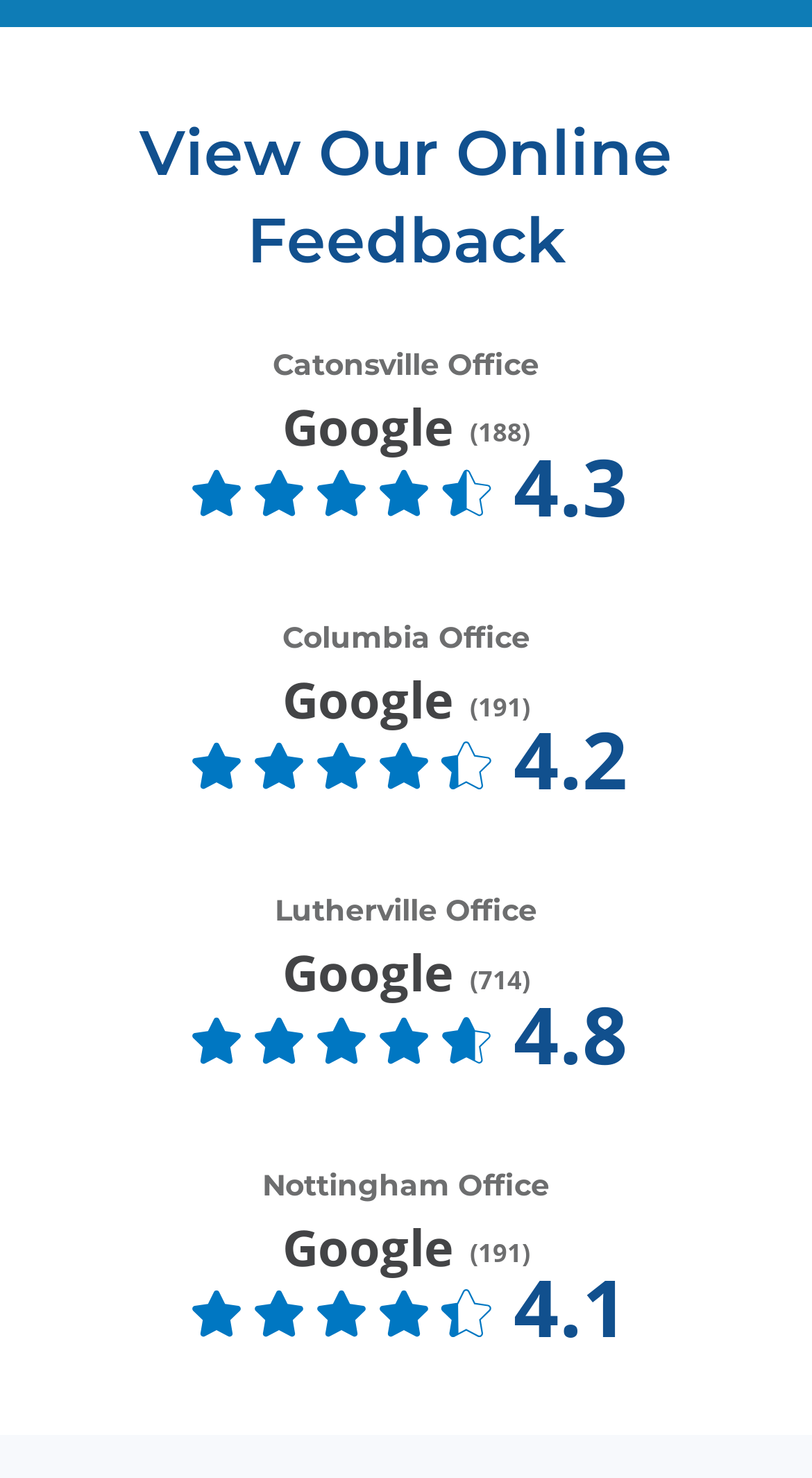What is the name of the second office listed?
Answer the question with as much detail as possible.

I looked at the list of offices and found that the second one listed is the Columbia Office.